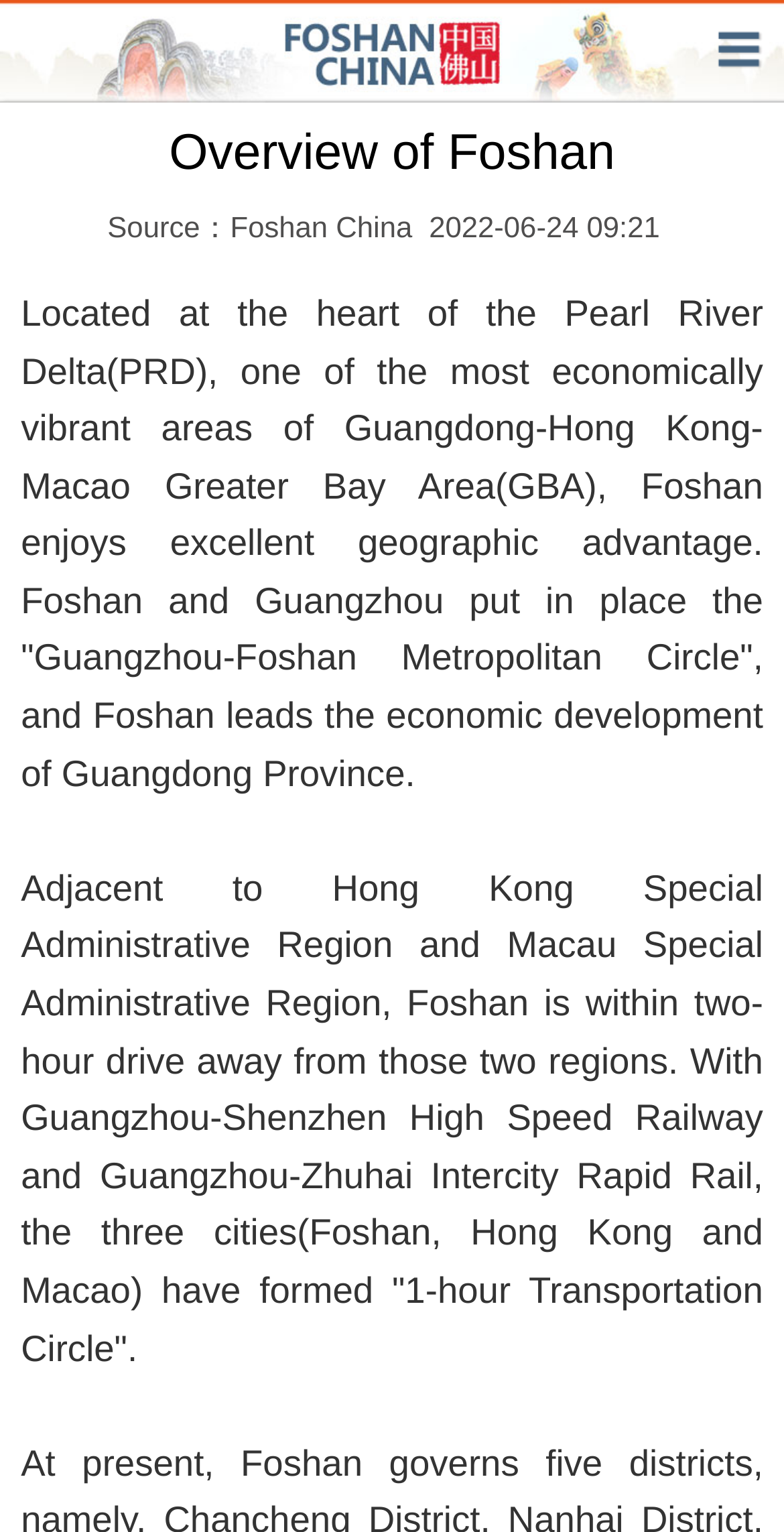Provide a brief response to the question below using a single word or phrase: 
What is Foshan's geographic location?

Heart of Pearl River Delta